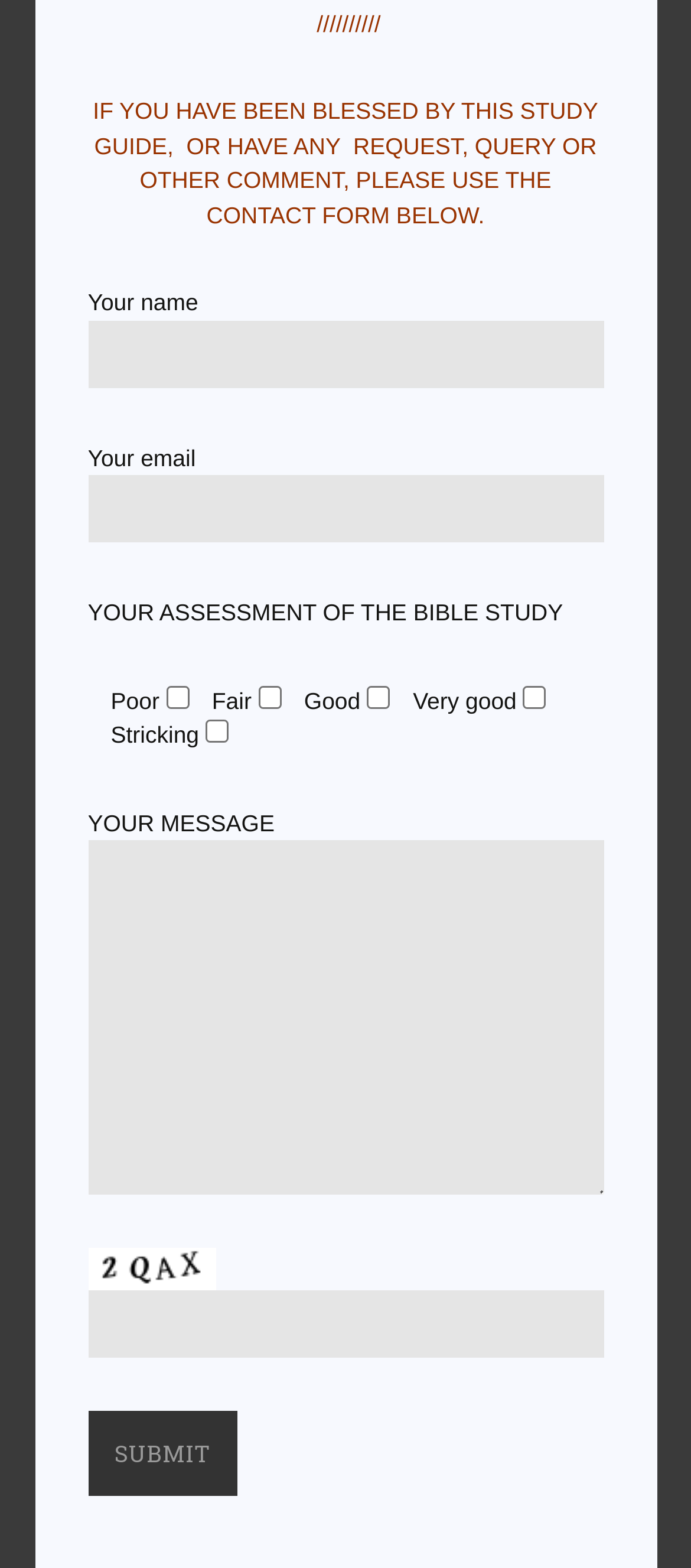What is the last field in the contact form?
Refer to the screenshot and respond with a concise word or phrase.

Captcha